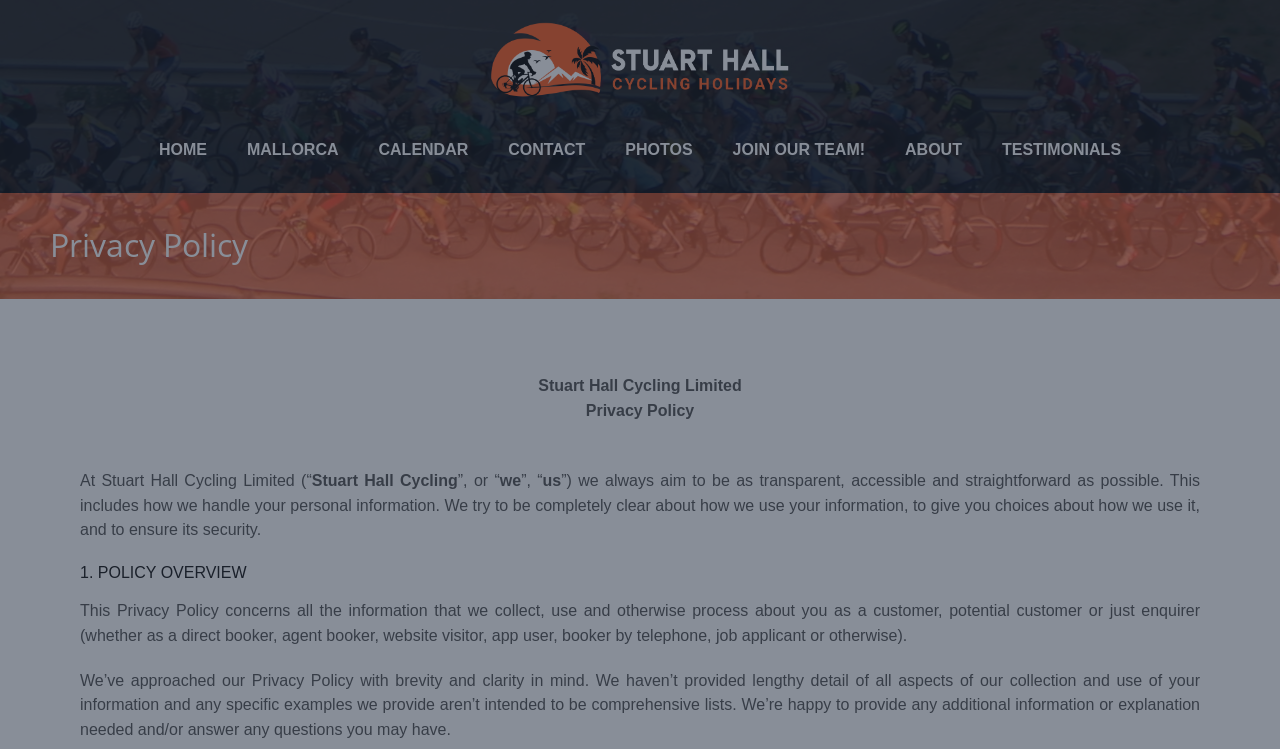Provide a one-word or short-phrase response to the question:
How many links are in the top navigation bar?

7